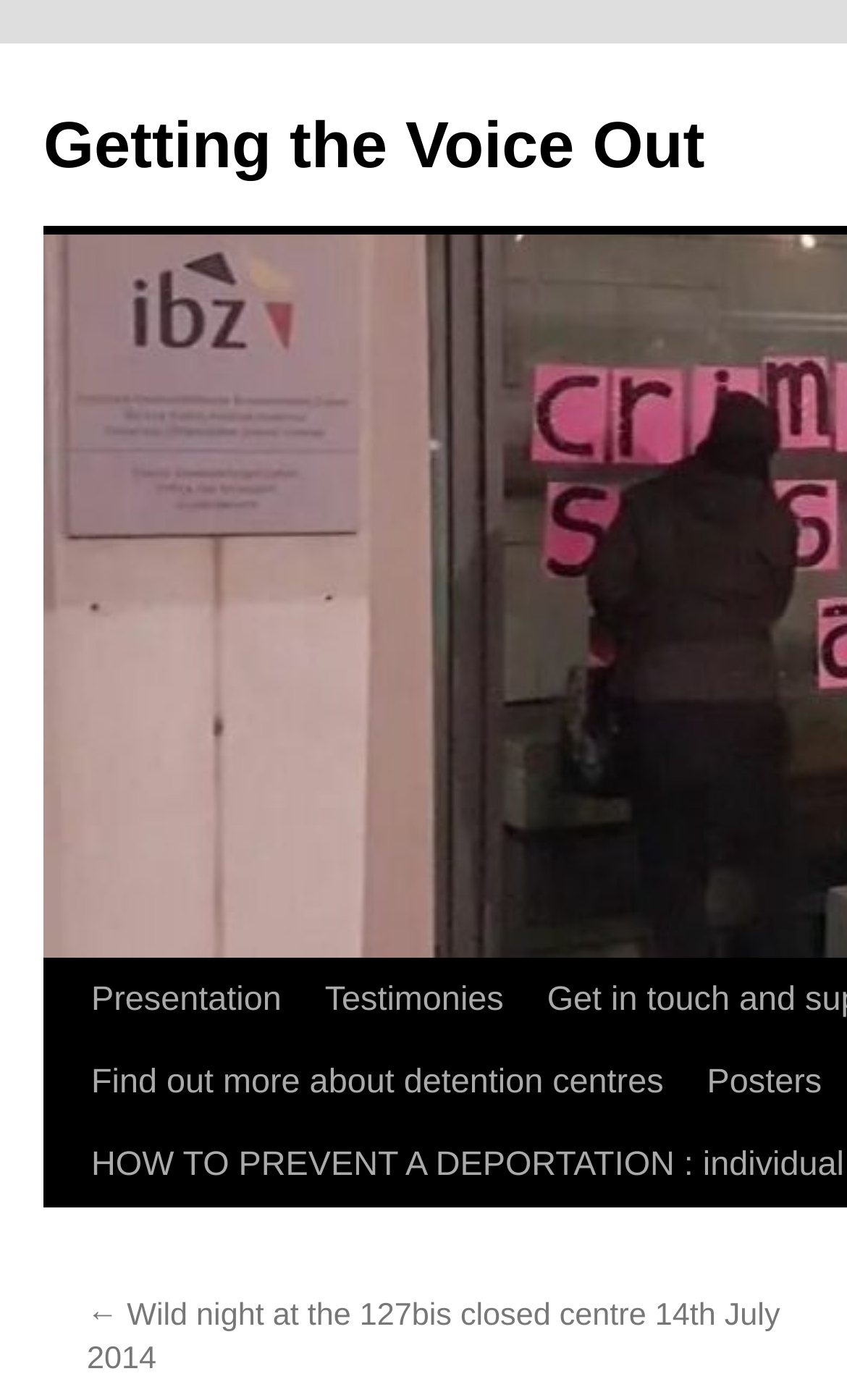Create an in-depth description of the webpage, covering main sections.

The webpage appears to be a blog or article page focused on detainees' statements, specifically about the closed centre 127bis on July 15, 2014. 

At the top, there is a prominent link to "Getting the Voice Out", which seems to be the title or main header of the page. Below this, there is a link to "Aller au contenu", which translates to "Go to content", likely serving as a skip navigation link.

The main content area is divided into sections, with links to different topics. On the left side, there are links to "Presentation" and "Find out more about detention centres", while on the right side, there are links to "Testimonies" and "Posters". 

Further down, there is a link to a previous article or post, titled "Wild night at the 127bis closed centre 14th July 2014", indicated by an arrow pointing left. This suggests that the webpage is part of a series of articles or posts, and the reader can navigate to the previous one by clicking on this link.